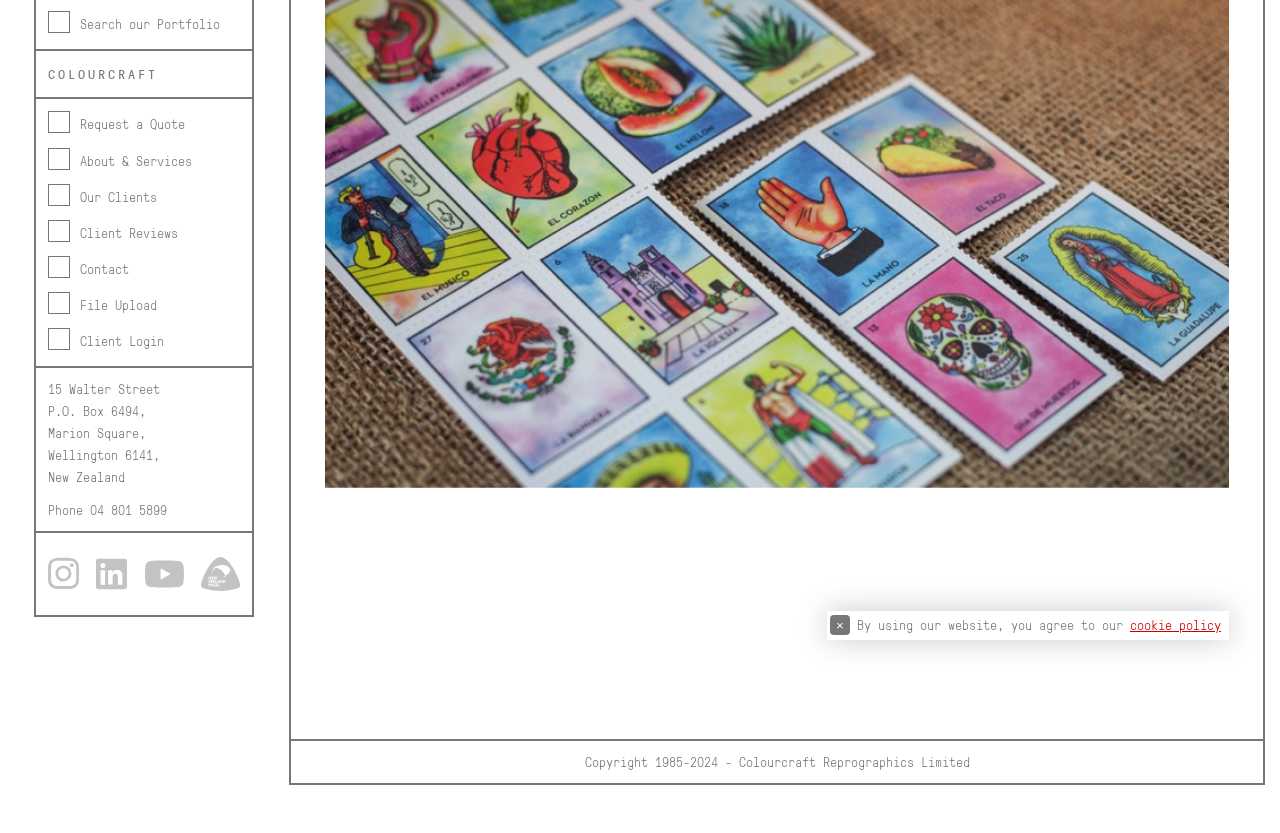Locate the UI element that matches the description About & Services in the webpage screenshot. Return the bounding box coordinates in the format (top-left x, top-left y, bottom-right x, bottom-right y), with values ranging from 0 to 1.

[0.062, 0.182, 0.15, 0.203]